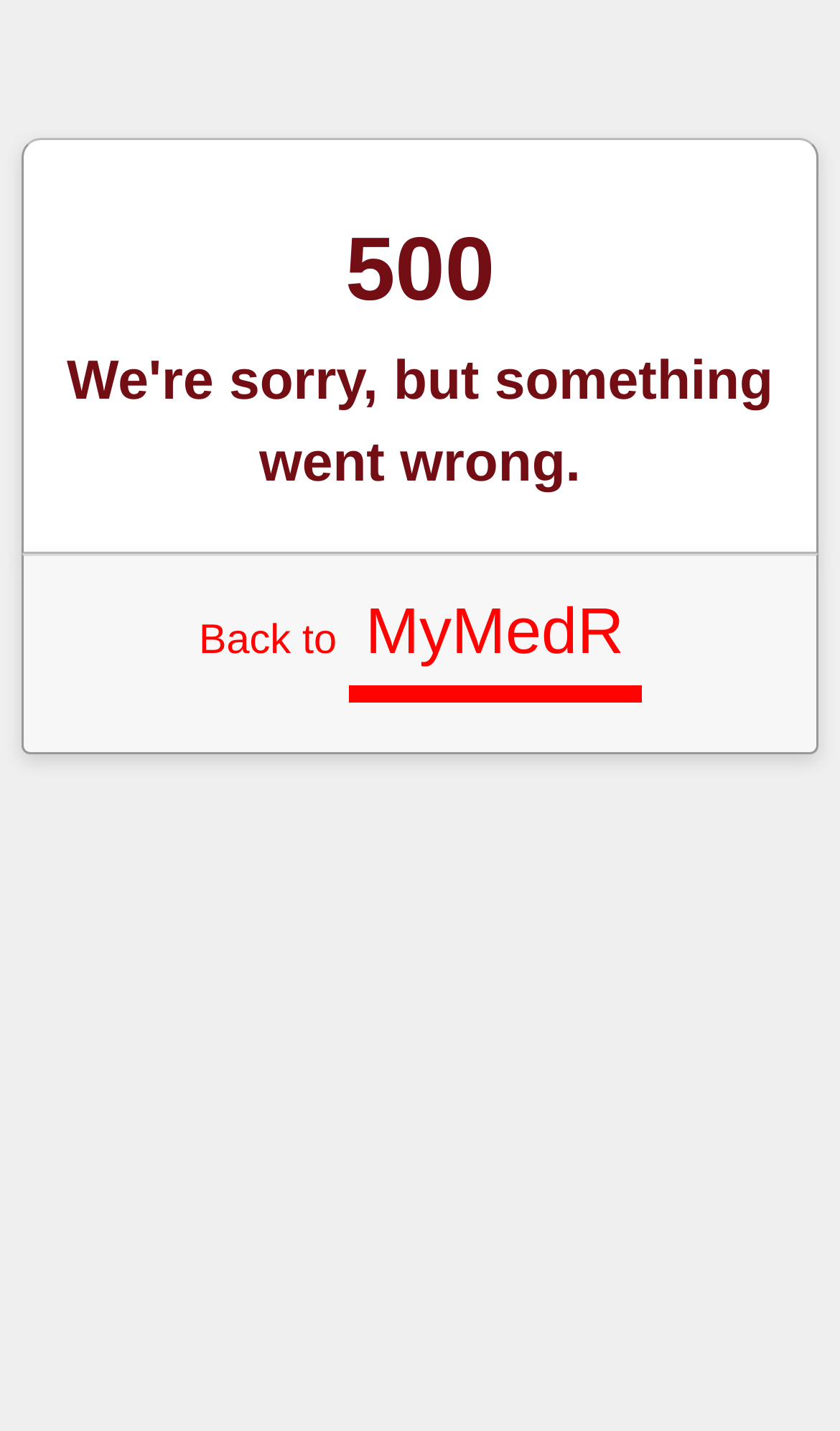Using the given element description, provide the bounding box coordinates (top-left x, top-left y, bottom-right x, bottom-right y) for the corresponding UI element in the screenshot: Back to MyMedR

[0.237, 0.432, 0.763, 0.464]